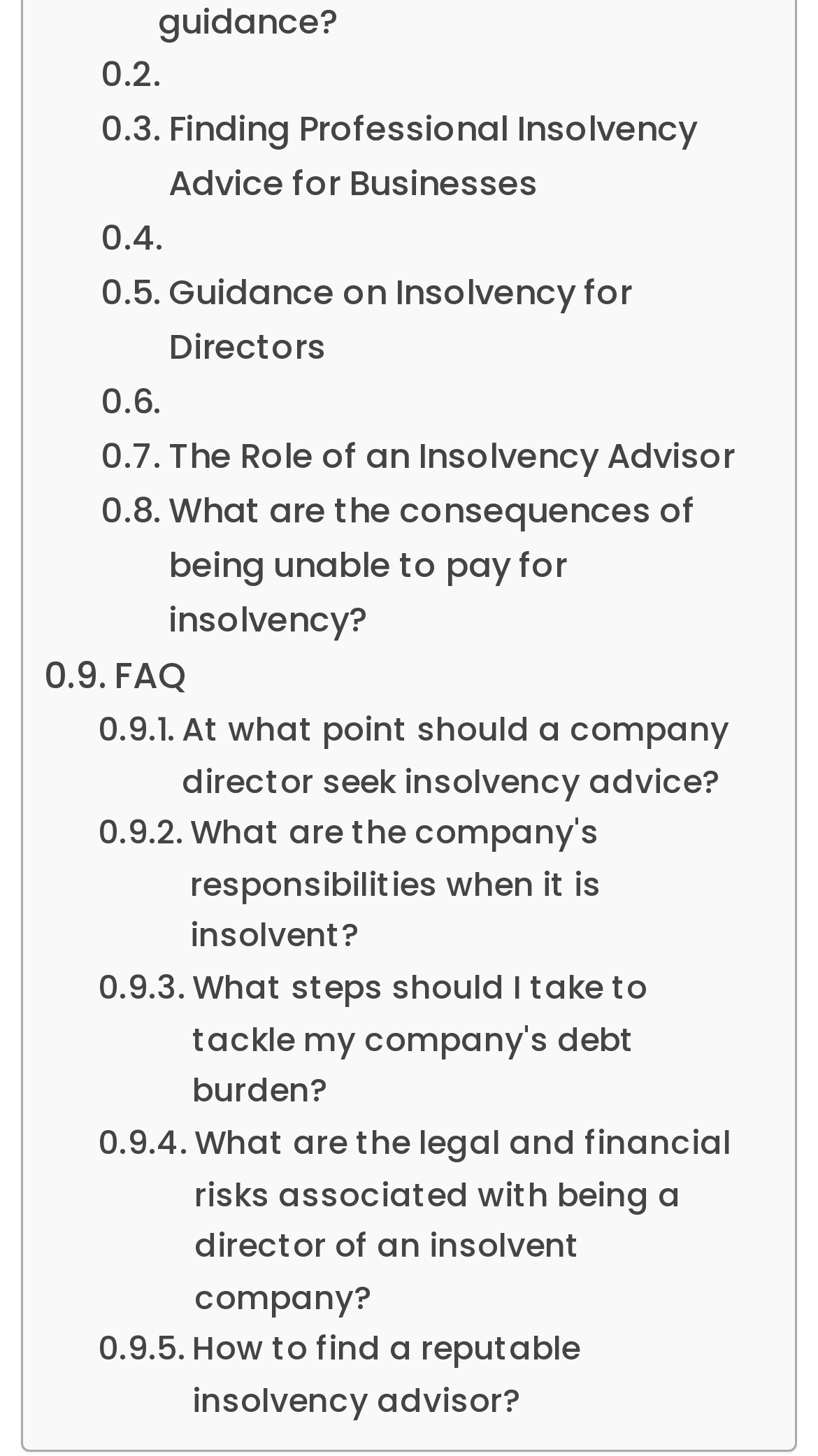Is there a FAQ section on the webpage?
Please respond to the question with as much detail as possible.

I found a link with the text 'FAQ' on the webpage, which indicates that there is a FAQ section available.